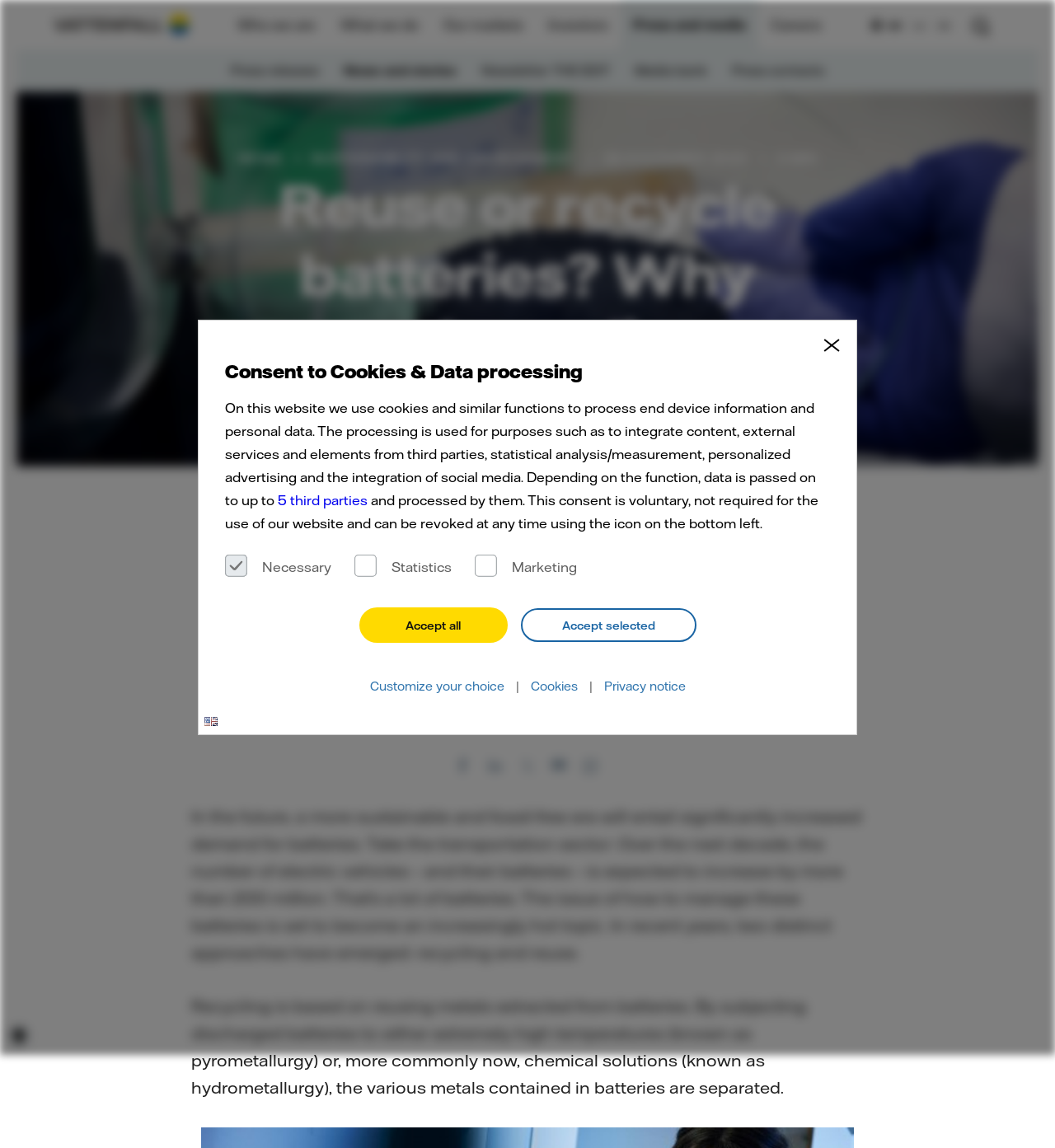Determine the bounding box coordinates of the section to be clicked to follow the instruction: "Read the news about reuse or recycle batteries". The coordinates should be given as four float numbers between 0 and 1, formatted as [left, top, right, bottom].

[0.126, 0.146, 0.874, 0.327]